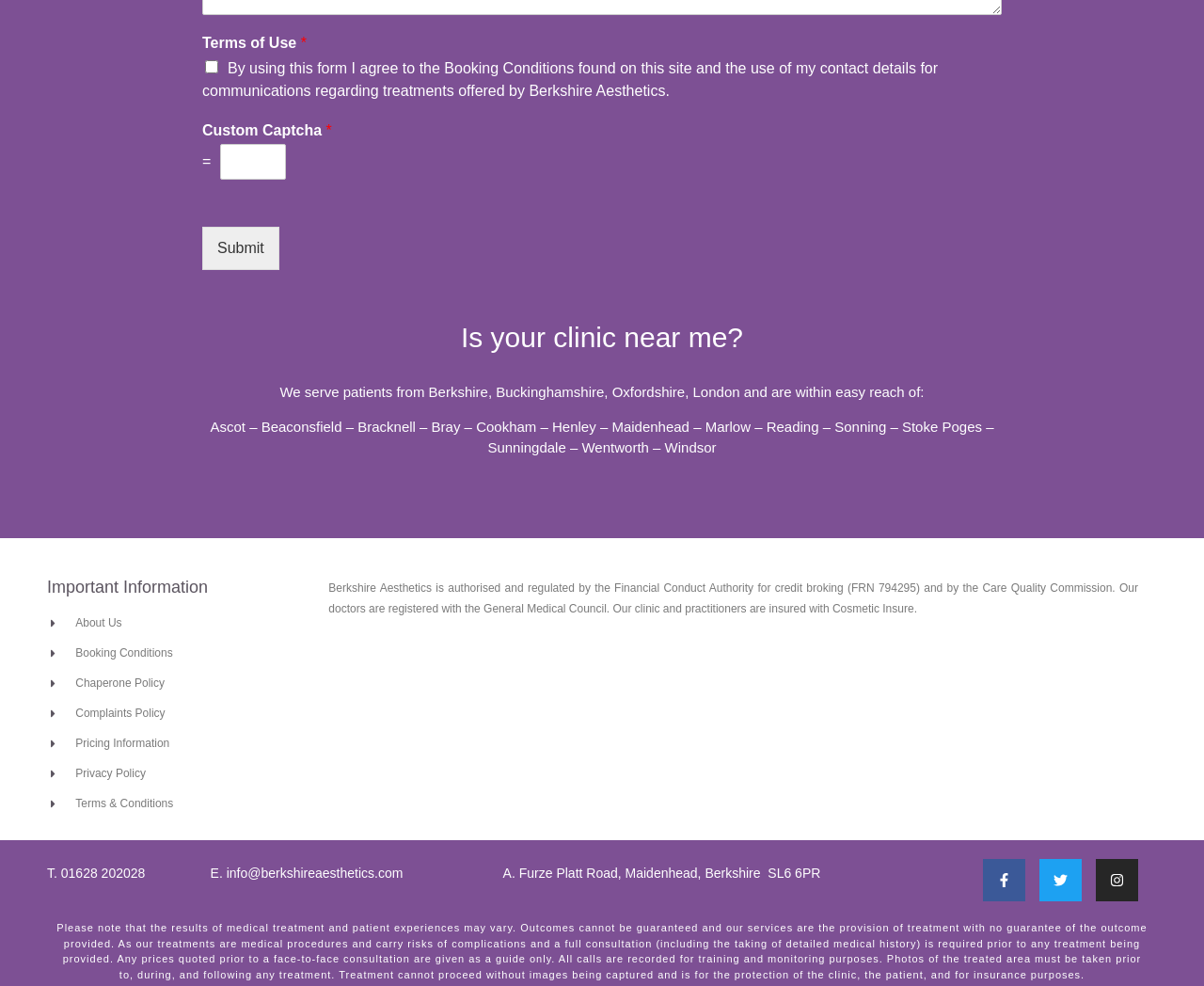Find and specify the bounding box coordinates that correspond to the clickable region for the instruction: "Enter the custom captcha".

[0.183, 0.146, 0.237, 0.183]